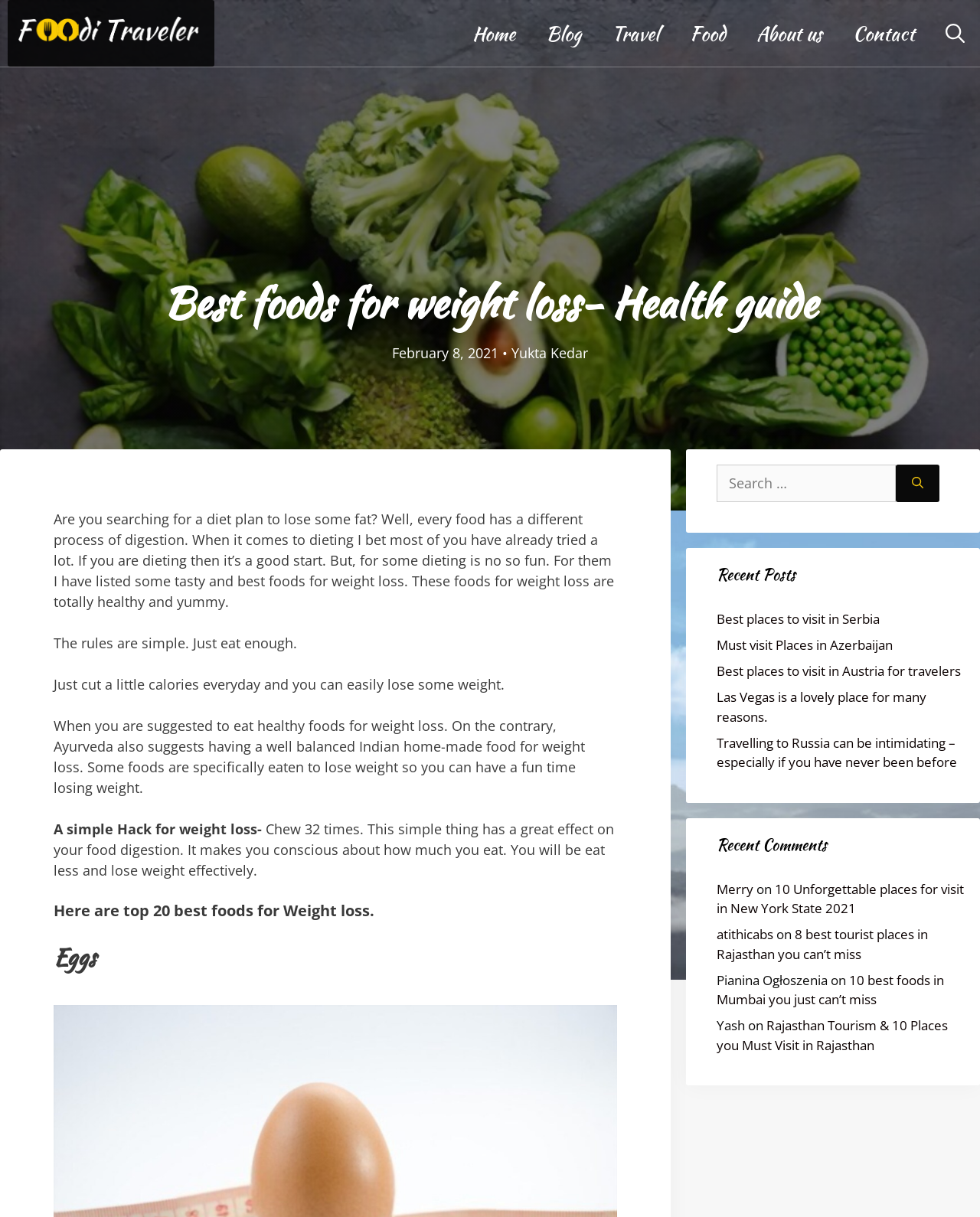Answer the question with a brief word or phrase:
How many links are there in the navigation bar?

7